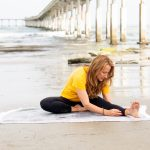What is the type of yoga being practiced?
From the screenshot, supply a one-word or short-phrase answer.

Yin yoga